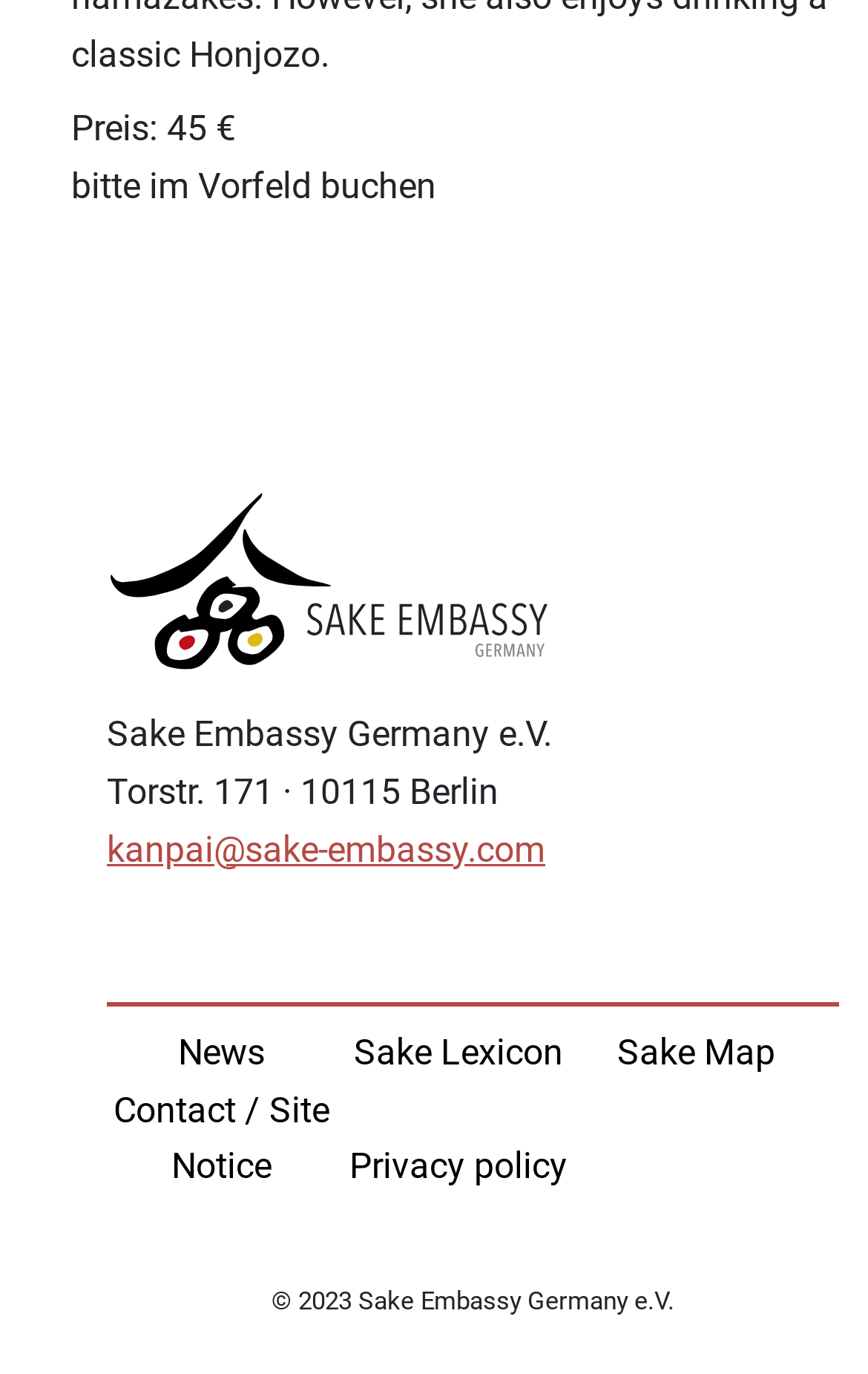With reference to the image, please provide a detailed answer to the following question: What is the copyright year of the webpage?

The copyright year of the webpage is mentioned at the bottom as '© 2023 Sake Embassy Germany e.V.', indicating that the webpage's content is copyrighted in the year 2023.